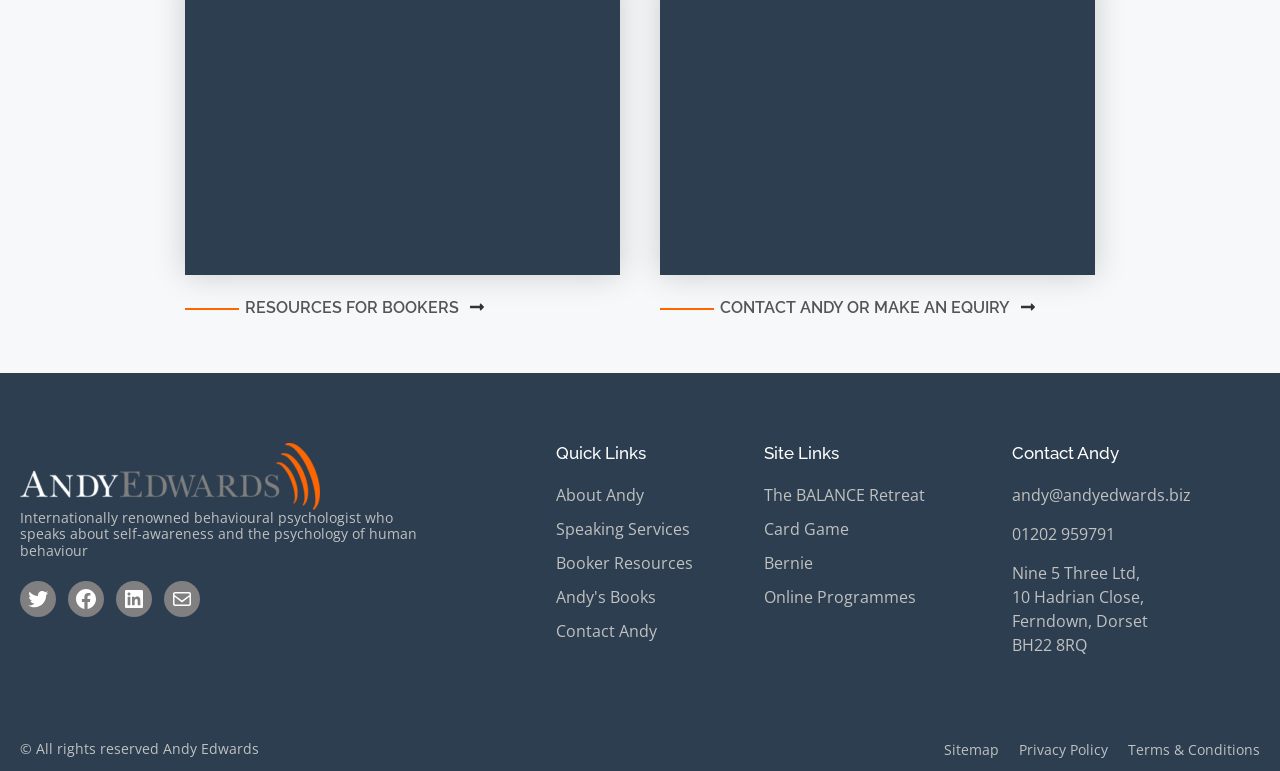Determine the bounding box of the UI component based on this description: "The BALANCE Retreat". The bounding box coordinates should be four float values between 0 and 1, i.e., [left, top, right, bottom].

[0.597, 0.628, 0.723, 0.656]